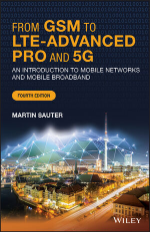Break down the image and provide a full description, noting any significant aspects.

The image features the cover of the book titled "From GSM to LTE-Advanced Pro and 5G: An Introduction to Mobile Networks and Mobile Broadband," authored by Martin Sauter. This is the fourth edition of the book, which provides a comprehensive exploration of mobile network technologies, outlining the evolution from earlier systems like GSM to advanced technologies such as LTE-Advanced Pro and 5G. The cover is visually striking, showcasing a cityscape illuminated by digital network graphics, symbolizing the integration of modern connectivity and the dynamic nature of mobile communications. The scholarly nature of the text, along with the striking visuals, emphasizes the importance of understanding these evolving technologies in today's society.